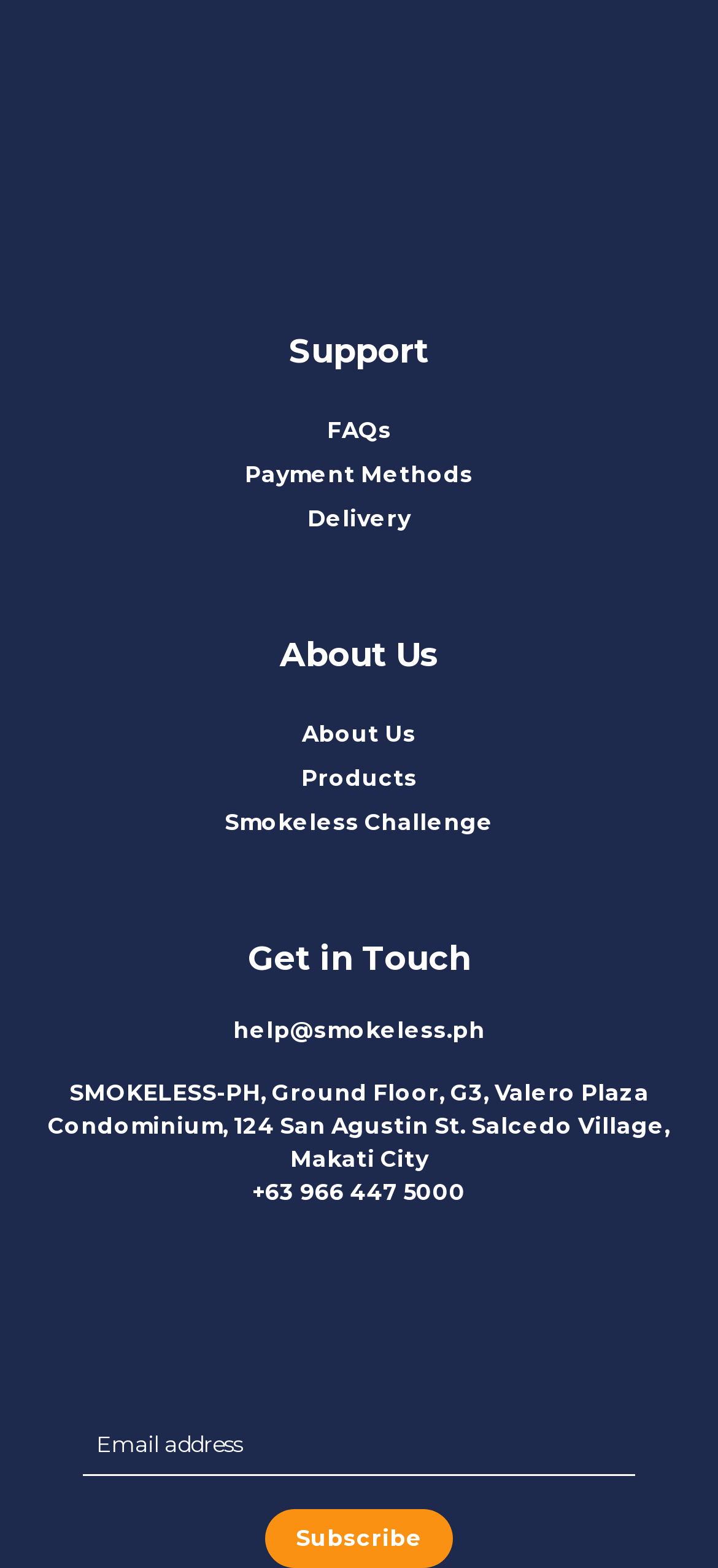Locate the bounding box coordinates of the clickable part needed for the task: "Call customer service".

[0.351, 0.751, 0.649, 0.769]